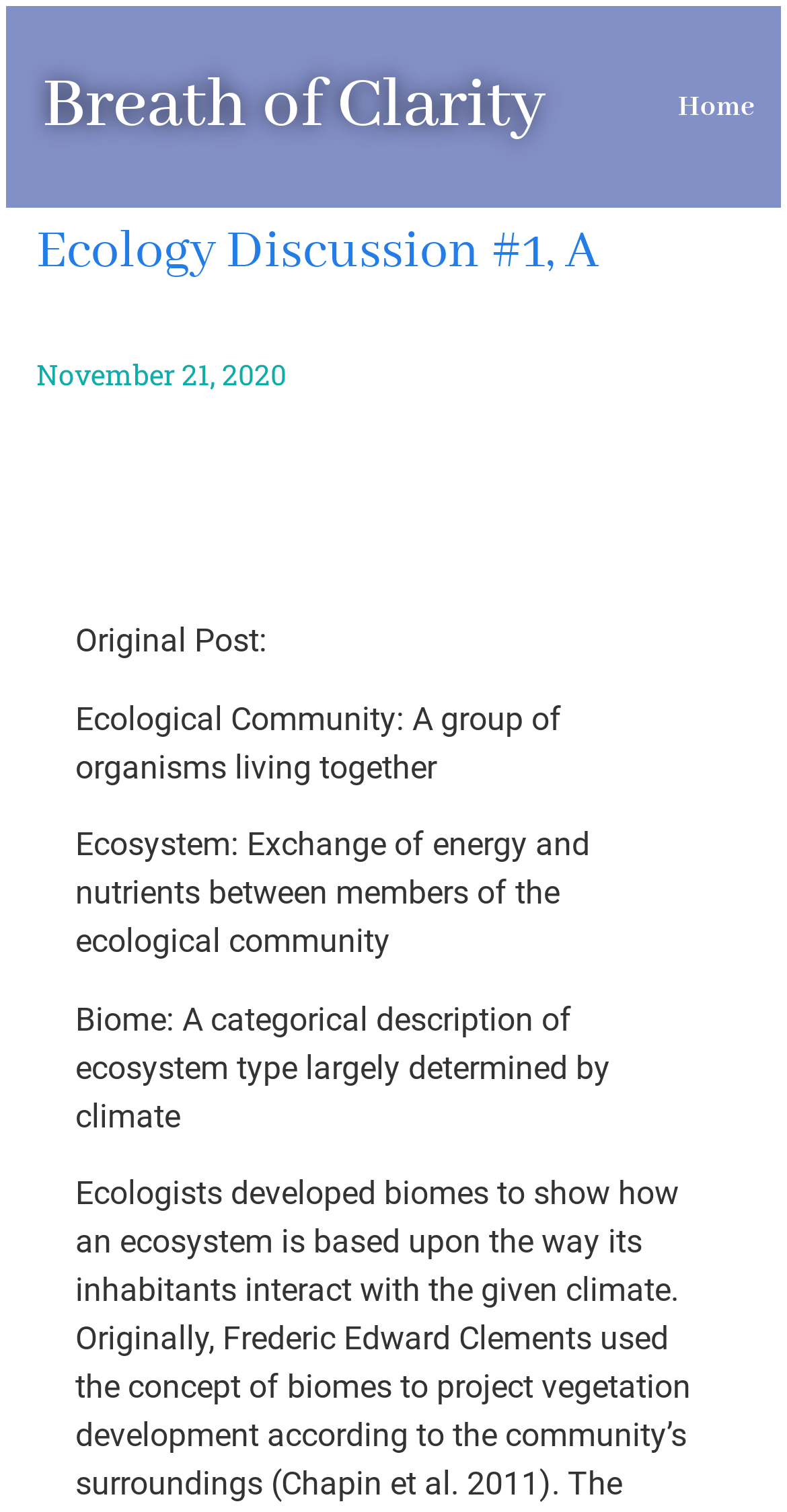What is the name of the website or blog?
Look at the image and respond with a single word or a short phrase.

Breath of Clarity